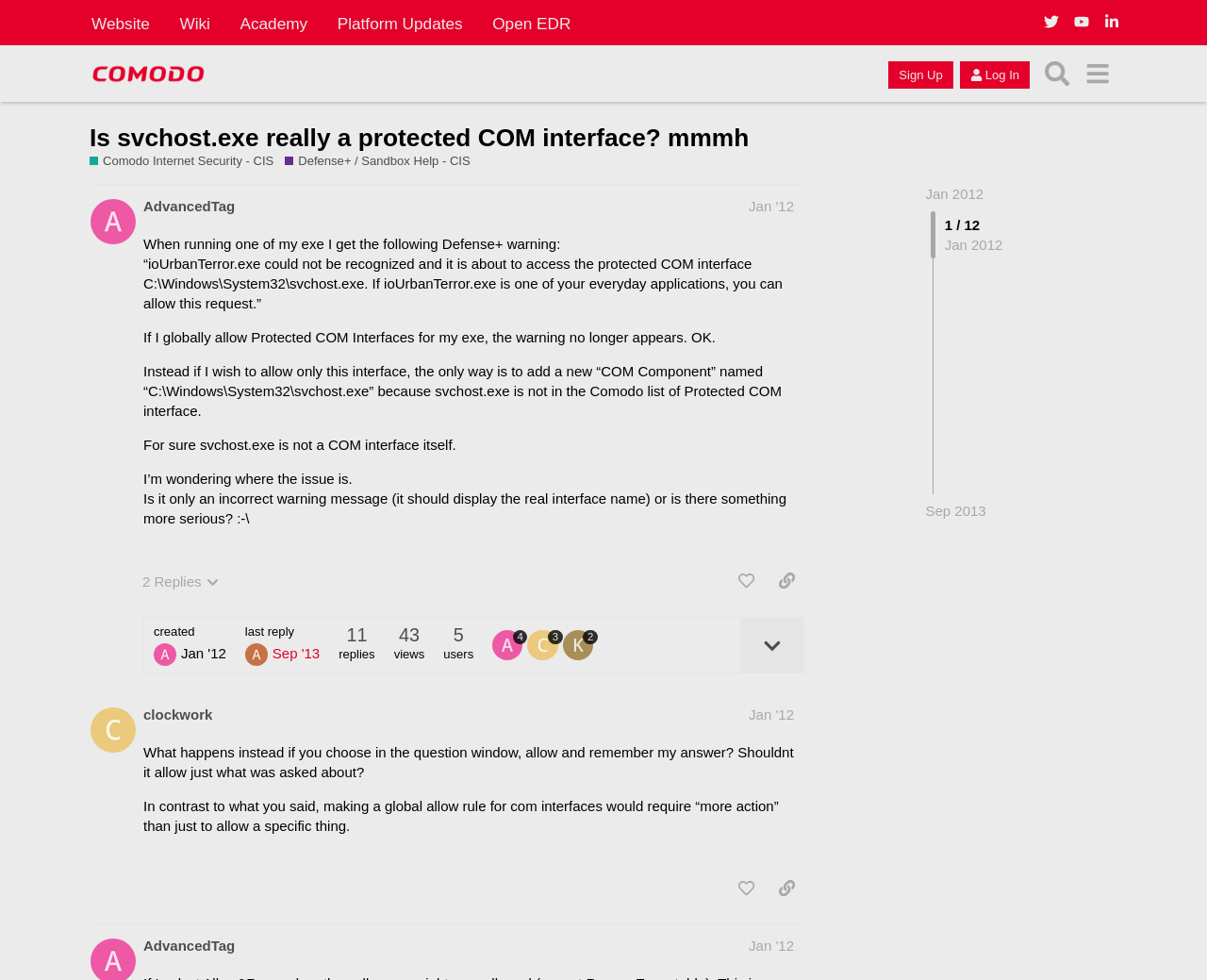Identify the bounding box coordinates of the clickable region to carry out the given instruction: "Search for something".

[0.859, 0.055, 0.892, 0.096]